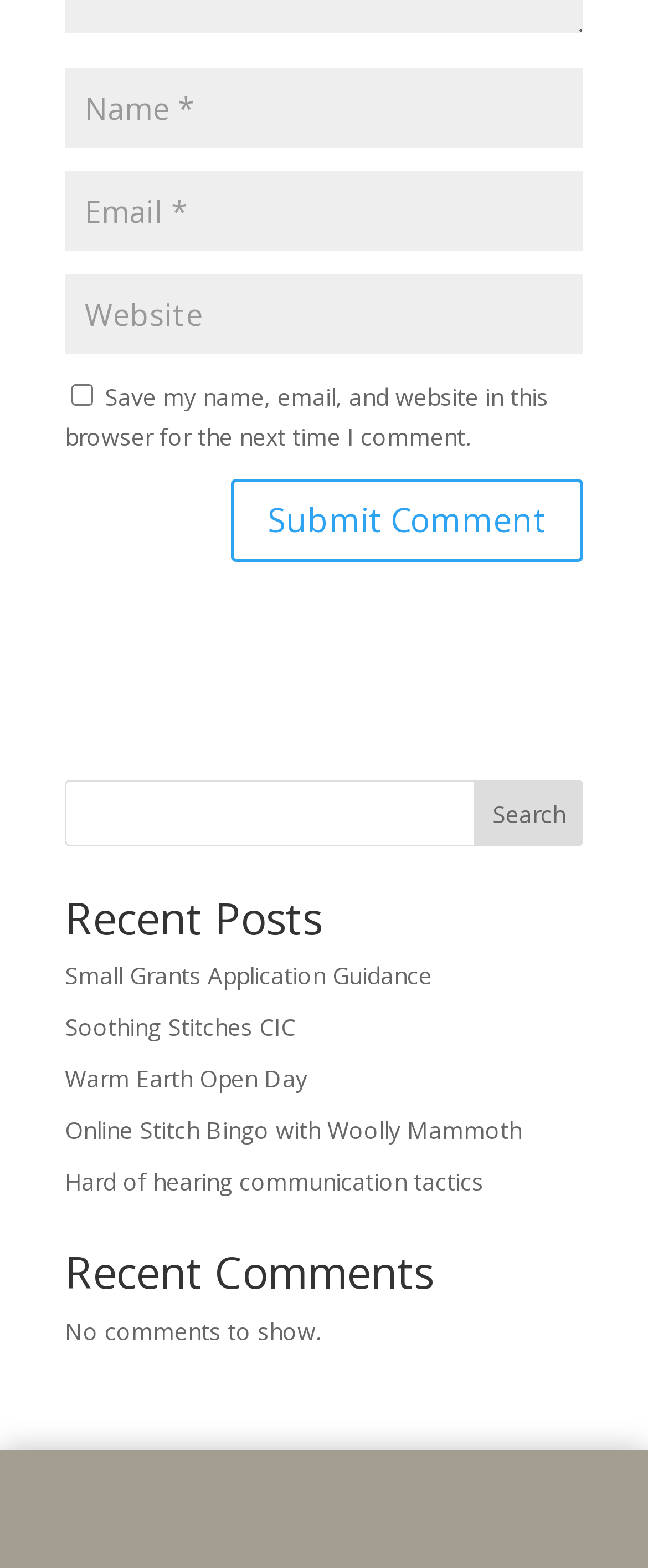For the following element description, predict the bounding box coordinates in the format (top-left x, top-left y, bottom-right x, bottom-right y). All values should be floating point numbers between 0 and 1. Description: Orthodontics

None